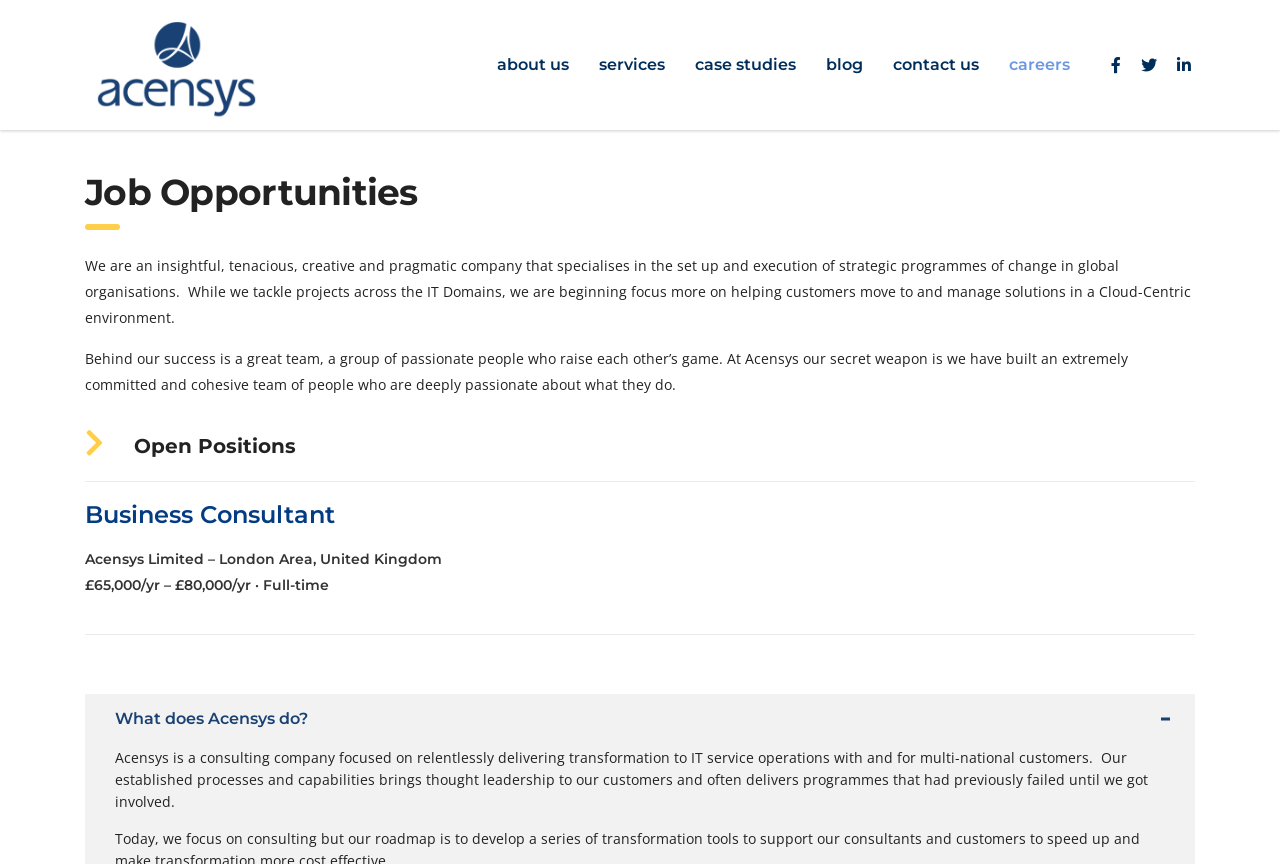Identify the bounding box coordinates for the region of the element that should be clicked to carry out the instruction: "view open positions". The bounding box coordinates should be four float numbers between 0 and 1, i.e., [left, top, right, bottom].

[0.105, 0.495, 0.231, 0.532]